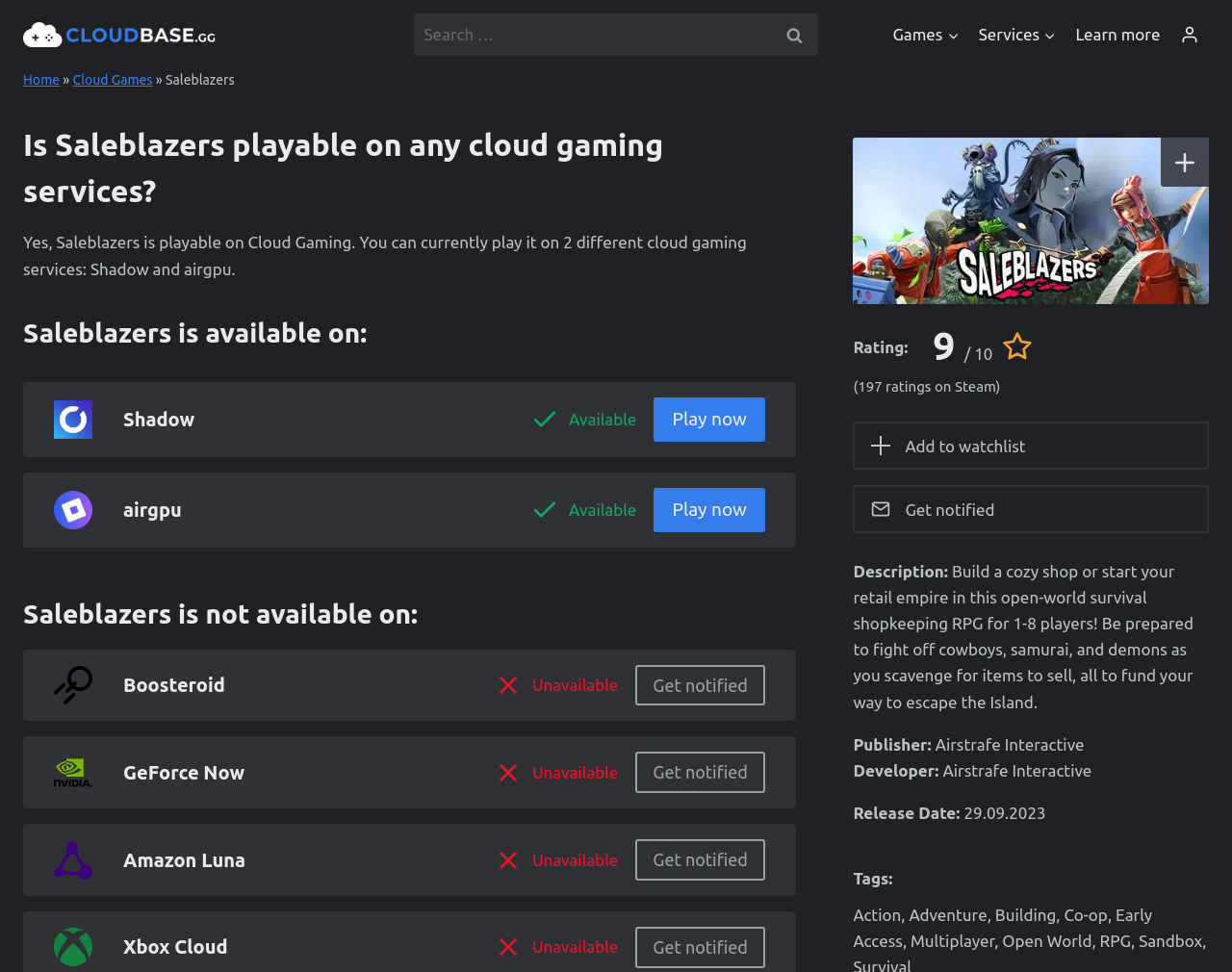Indicate the bounding box coordinates of the clickable region to achieve the following instruction: "Play Saleblazers on Shadow."

[0.531, 0.409, 0.621, 0.454]